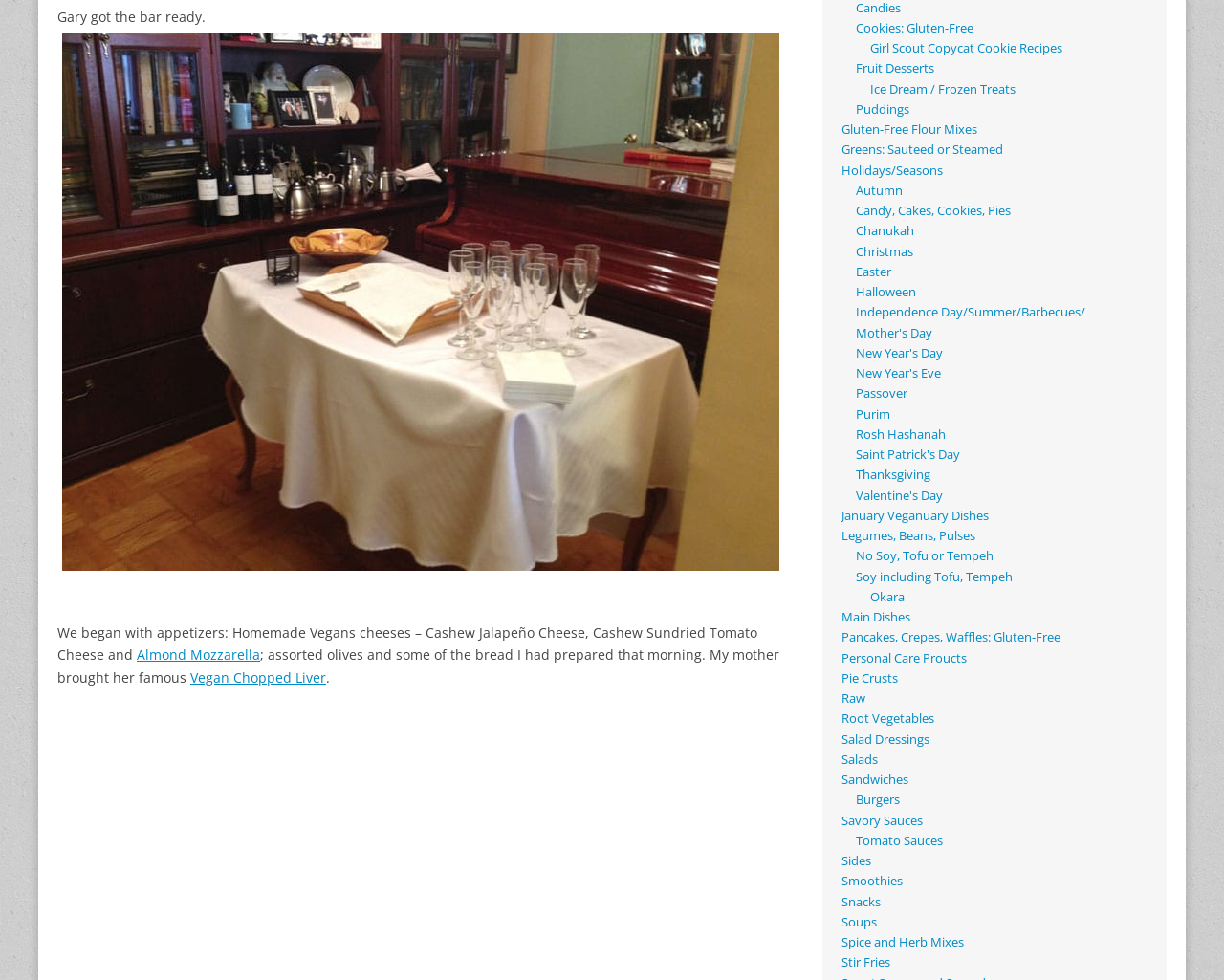Kindly determine the bounding box coordinates of the area that needs to be clicked to fulfill this instruction: "Check out the 'Gluten-Free Flour Mixes' link".

[0.688, 0.124, 0.798, 0.141]